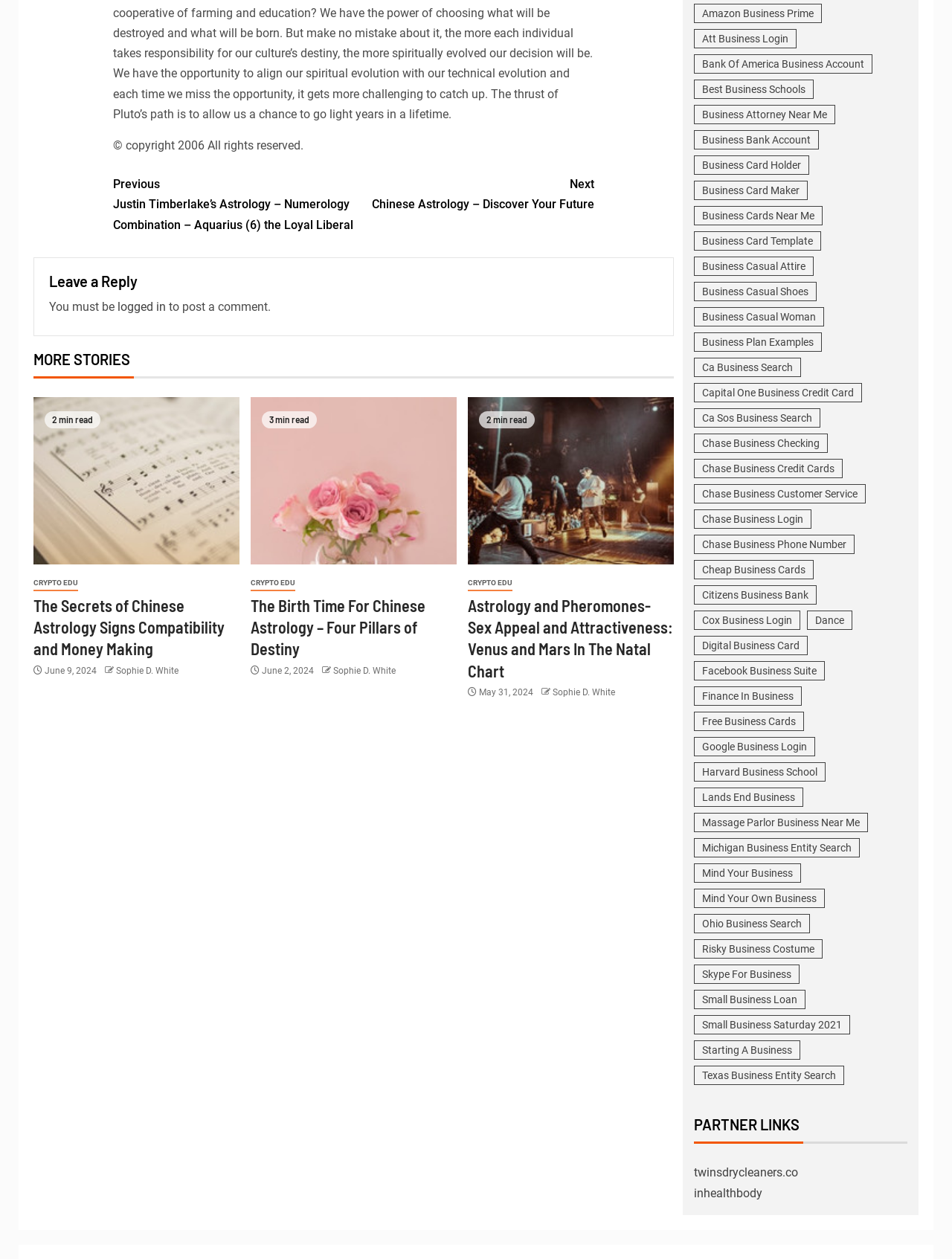Could you determine the bounding box coordinates of the clickable element to complete the instruction: "Click on 'Previous Justin Timberlake’s Astrology – Numerology Combination – Aquarius (6) the Loyal Liberal'"? Provide the coordinates as four float numbers between 0 and 1, i.e., [left, top, right, bottom].

[0.119, 0.138, 0.371, 0.187]